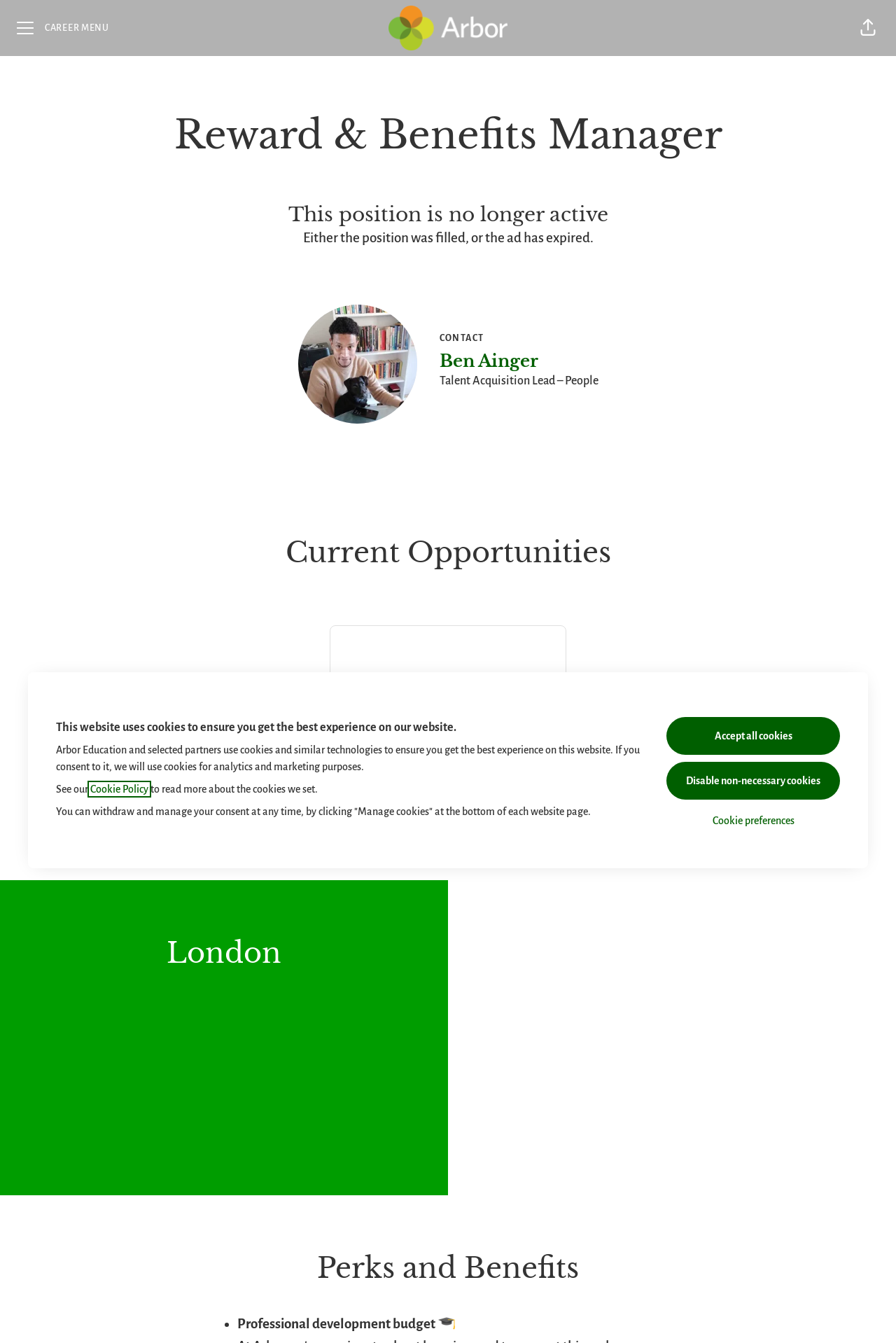What is the location of the job opportunity?
Refer to the screenshot and respond with a concise word or phrase.

London